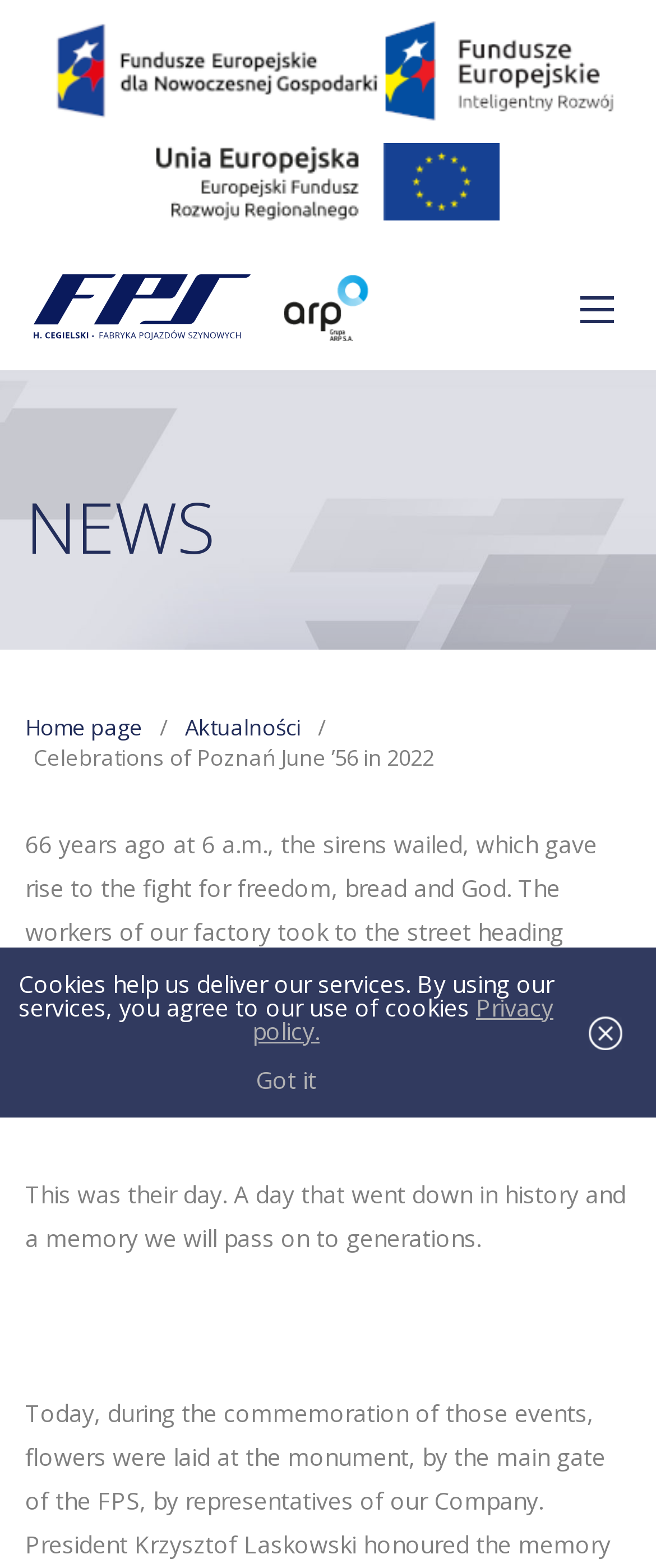Give a short answer using one word or phrase for the question:
What is the name of the factory mentioned?

Not specified